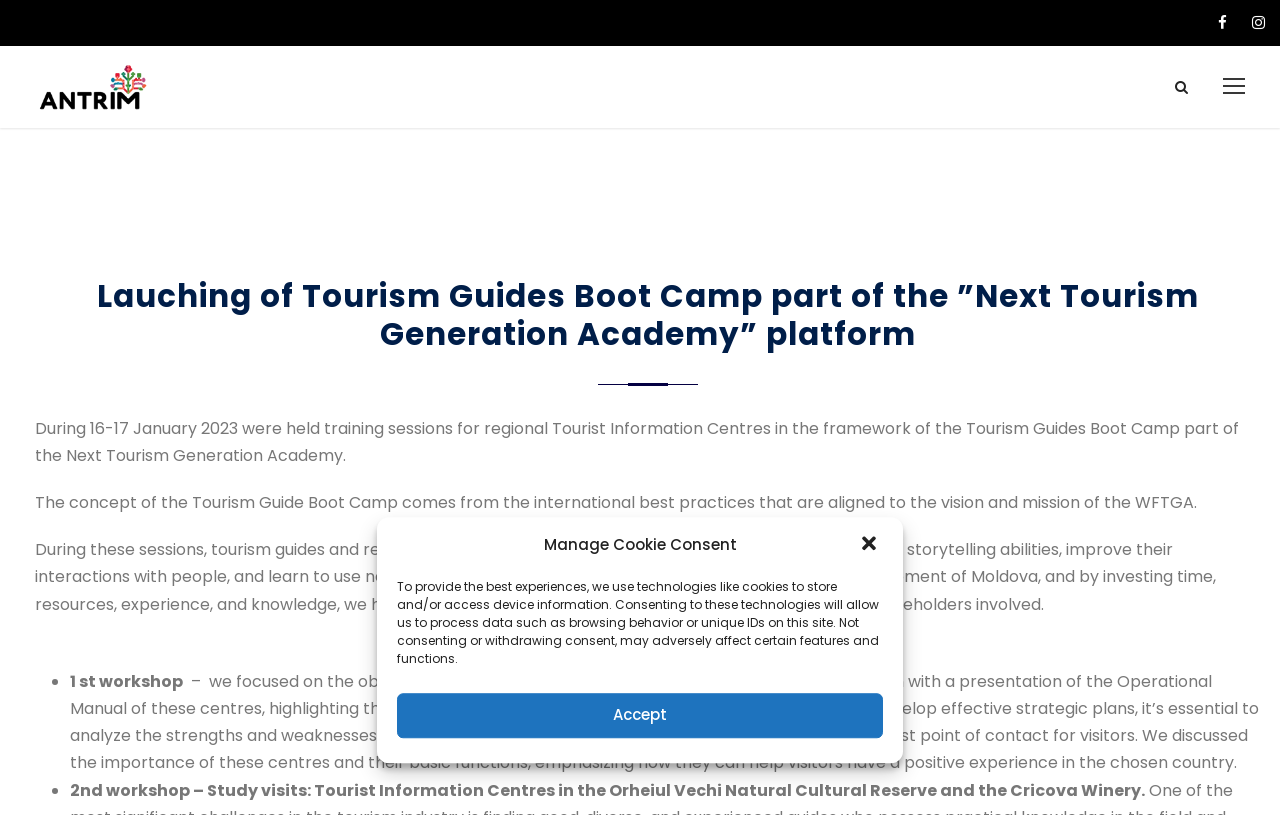Articulate a detailed summary of the webpage's content and design.

The webpage is about the launch of the Tourism Guides Boot Camp, part of the "Next Tourism Generation Academy" platform, by the National Inbound and Domestic Tourism Association of Moldova. 

At the top right corner, there are three social media links, represented by icons. On the top left, there is a logo of the organization, accompanied by an image. 

The main content of the webpage is divided into sections. The first section is a heading that repeats the title of the webpage. Below the heading, there are three paragraphs of text that describe the Tourism Guides Boot Camp, its objectives, and its significance in enhancing the quality of services provided to stakeholders in the tourism industry.

Following the paragraphs, there is a list of two items, marked by bullet points. The first item describes the first workshop, which focused on the objectives and role of Tourist Information Centres, while the second item describes the second workshop, which involved study visits to Tourist Information Centres in the Orheiul Vechi Natural Cultural Reserve and the Cricova Winery.

At the top of the page, there is a dialog box for managing cookie consent, which includes a description of the purpose of cookies, a button to close the dialog, and a button to accept the cookies.